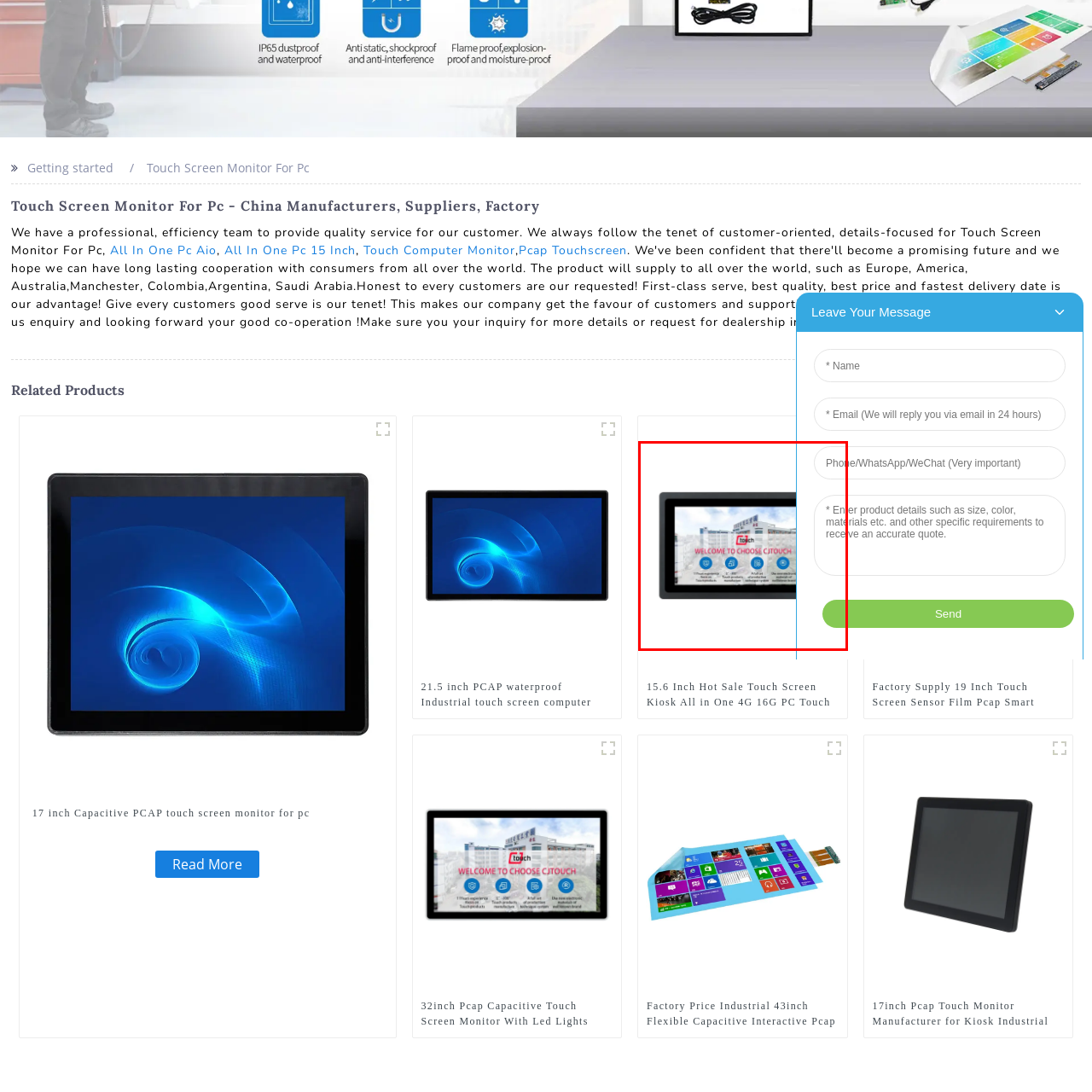What is displayed in the background of the screen?
View the portion of the image encircled by the red bounding box and give a one-word or short phrase answer.

A modern building